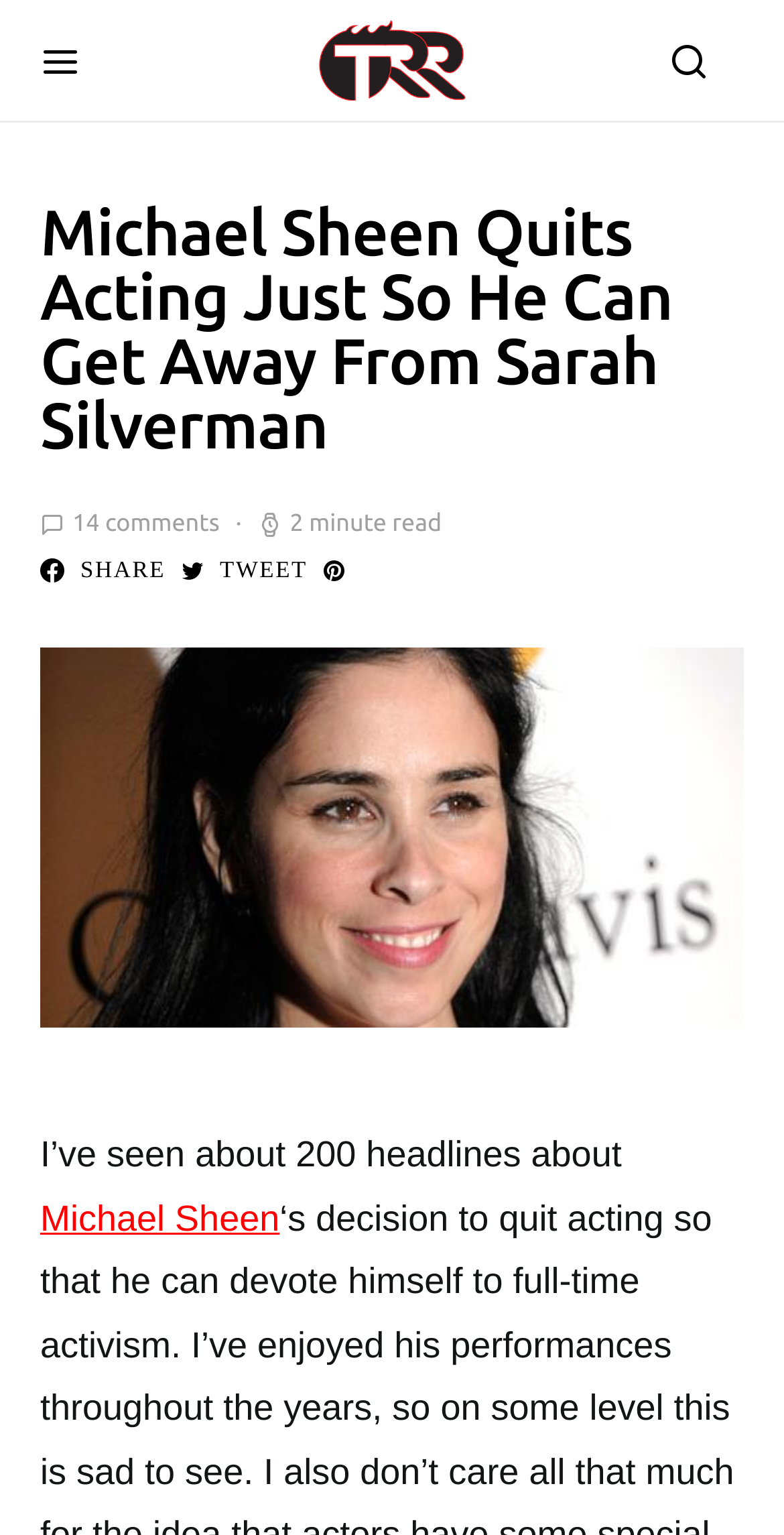Is the website logo on the top left?
Using the image as a reference, give a one-word or short phrase answer.

Yes